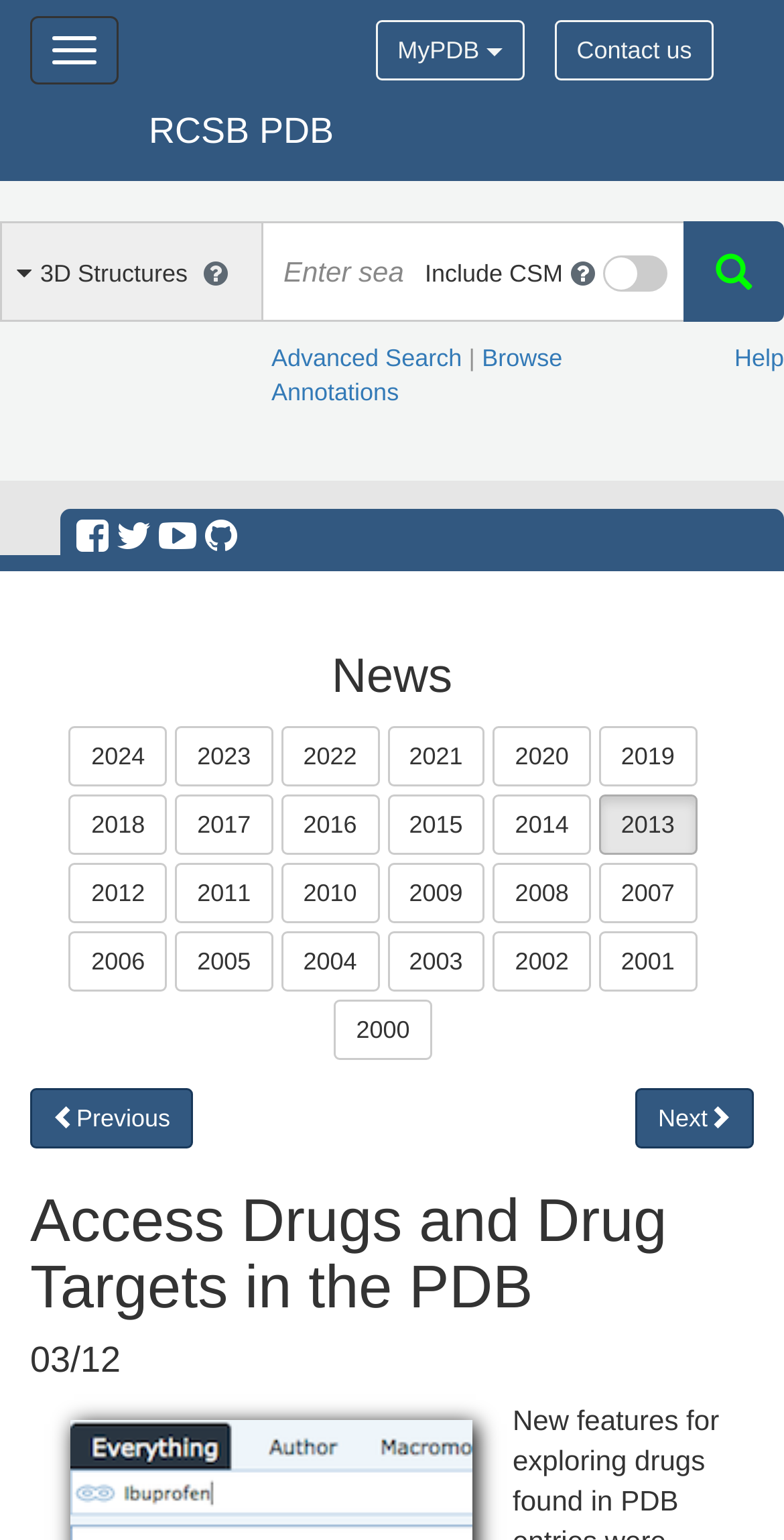Provide a one-word or one-phrase answer to the question:
How many years are listed in the News section?

21